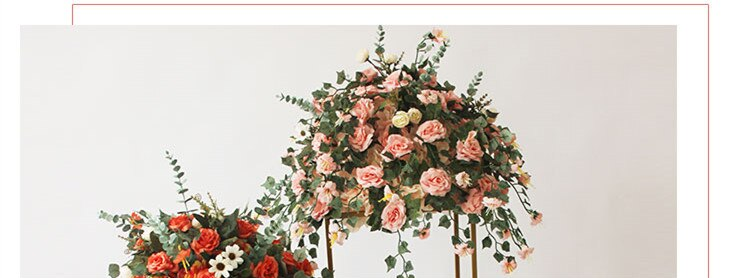Provide a thorough description of what you see in the image.

The image features an artfully arranged display of artificial flowers, showcasing a blend of colors and textures. On the left, a vibrant bouquet brims with energetic red roses, complemented by delicate white daisies and subtle greenery, creating a striking contrast. To the right, an elegantly structured floral arrangement stands atop a sleek base, adorned with soft pink roses interspersed with hints of lush green leaves. This arrangement exudes a charming, romantic ambiance, ideal for decorative purposes in any setting, from weddings to home decor. The backdrop remains neutral, allowing the vivid colors of the flowers to be the focal point of the composition.